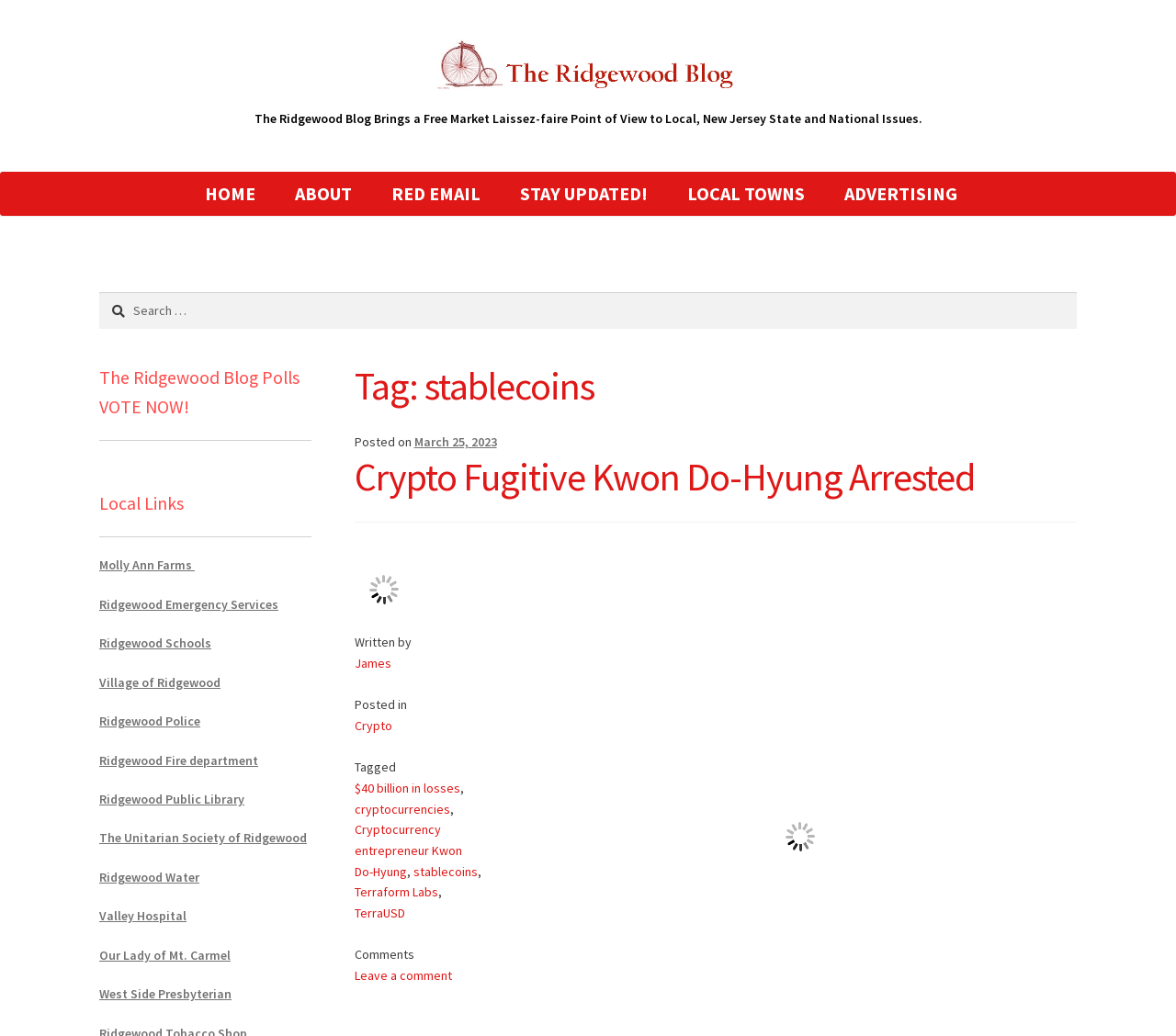Please locate the bounding box coordinates of the region I need to click to follow this instruction: "Leave a comment".

[0.301, 0.933, 0.384, 0.949]